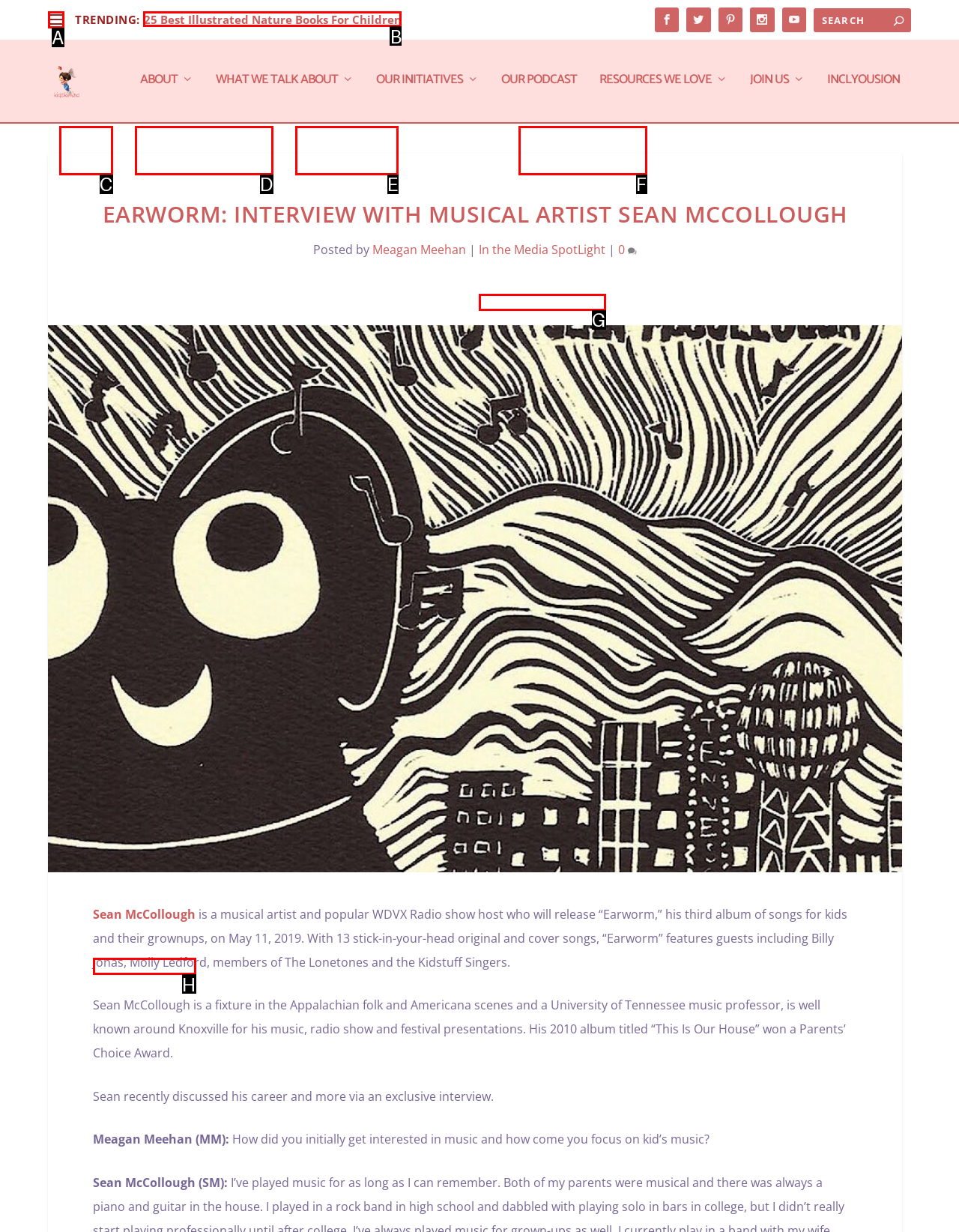Point out the option that best suits the description: 01509 214 999
Indicate your answer with the letter of the selected choice.

None